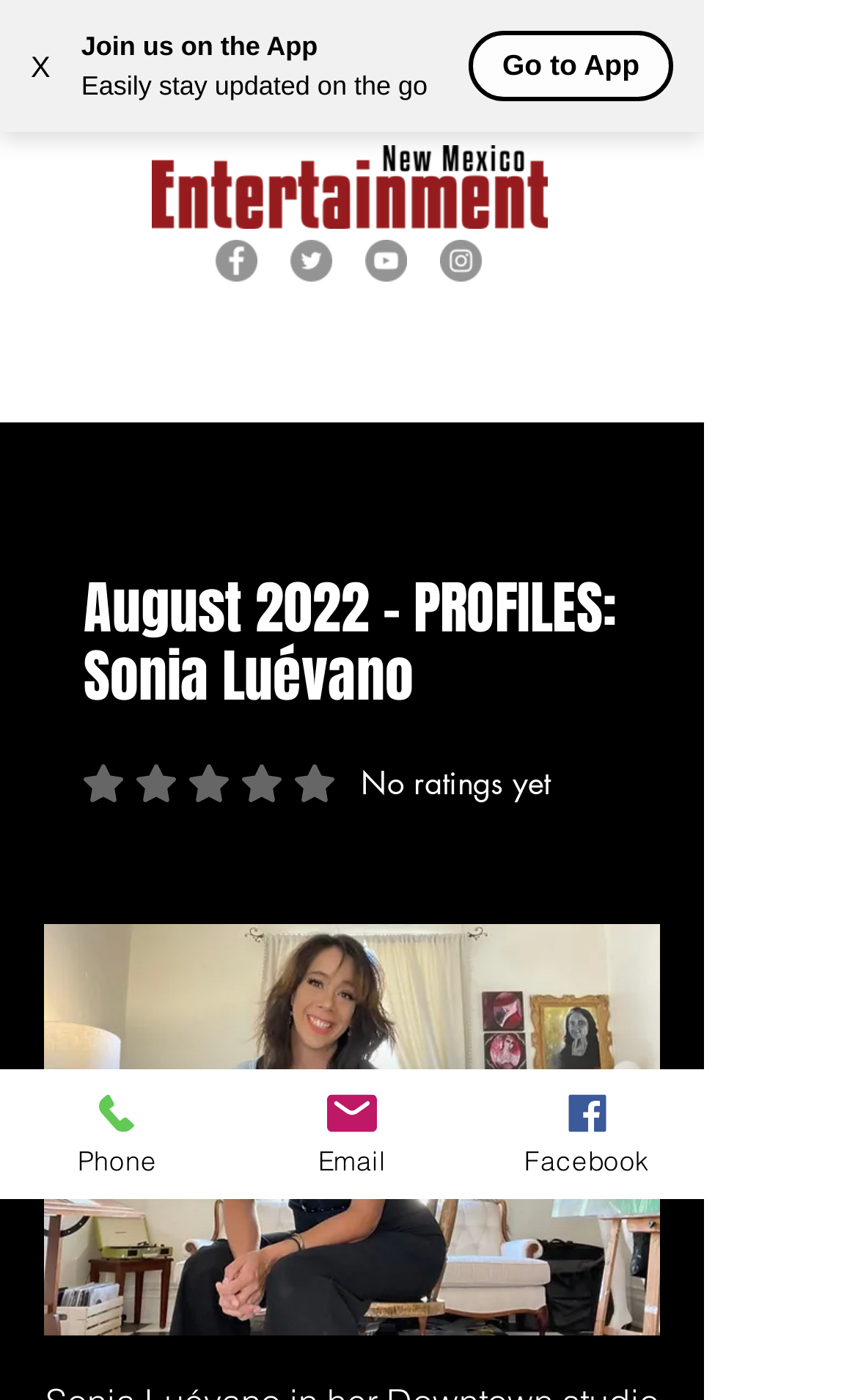Determine the bounding box coordinates of the clickable region to execute the instruction: "Close the current page". The coordinates should be four float numbers between 0 and 1, denoted as [left, top, right, bottom].

[0.0, 0.013, 0.095, 0.081]